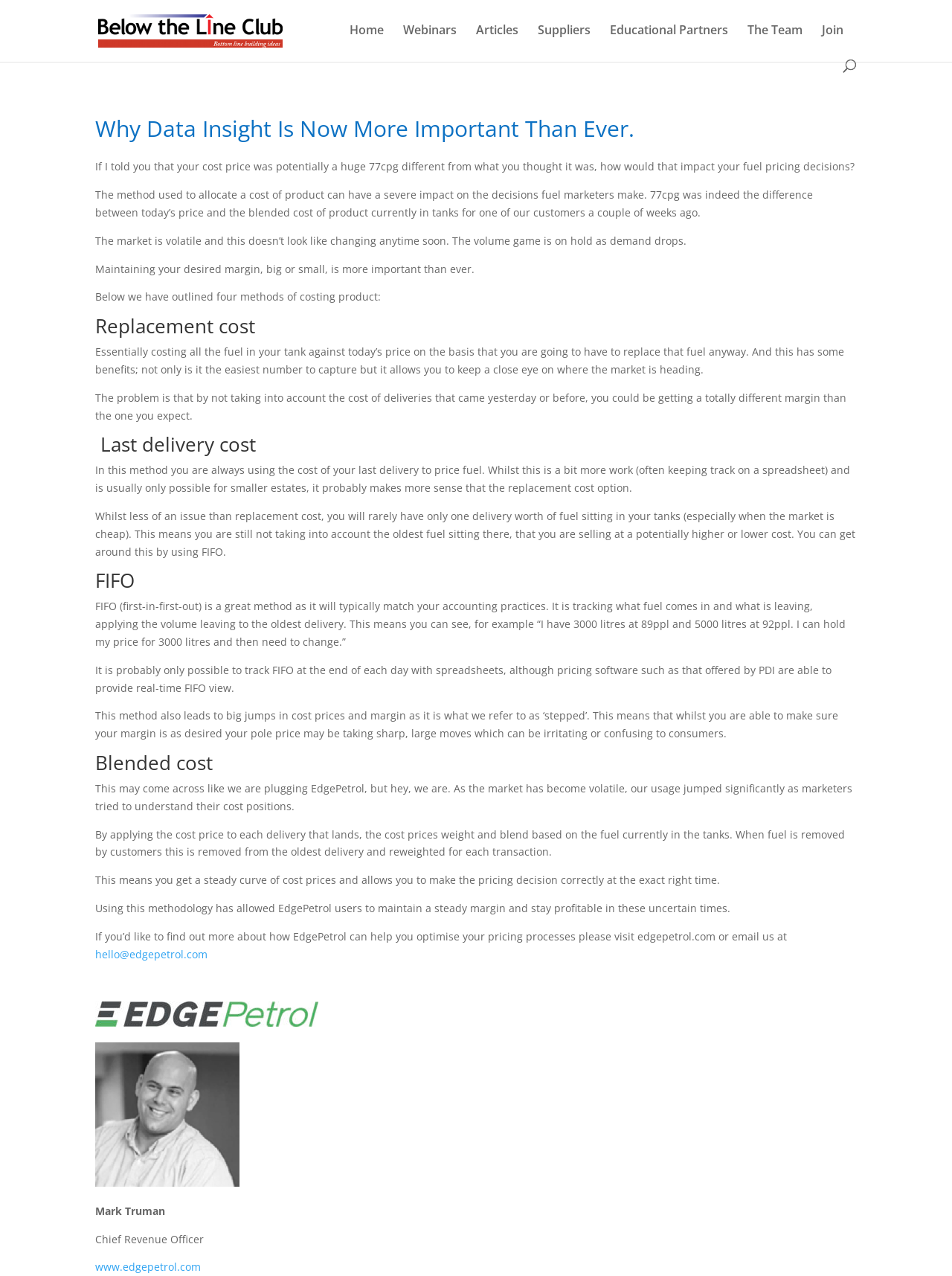What is the name of the pricing software mentioned?
Identify the answer in the screenshot and reply with a single word or phrase.

PDI